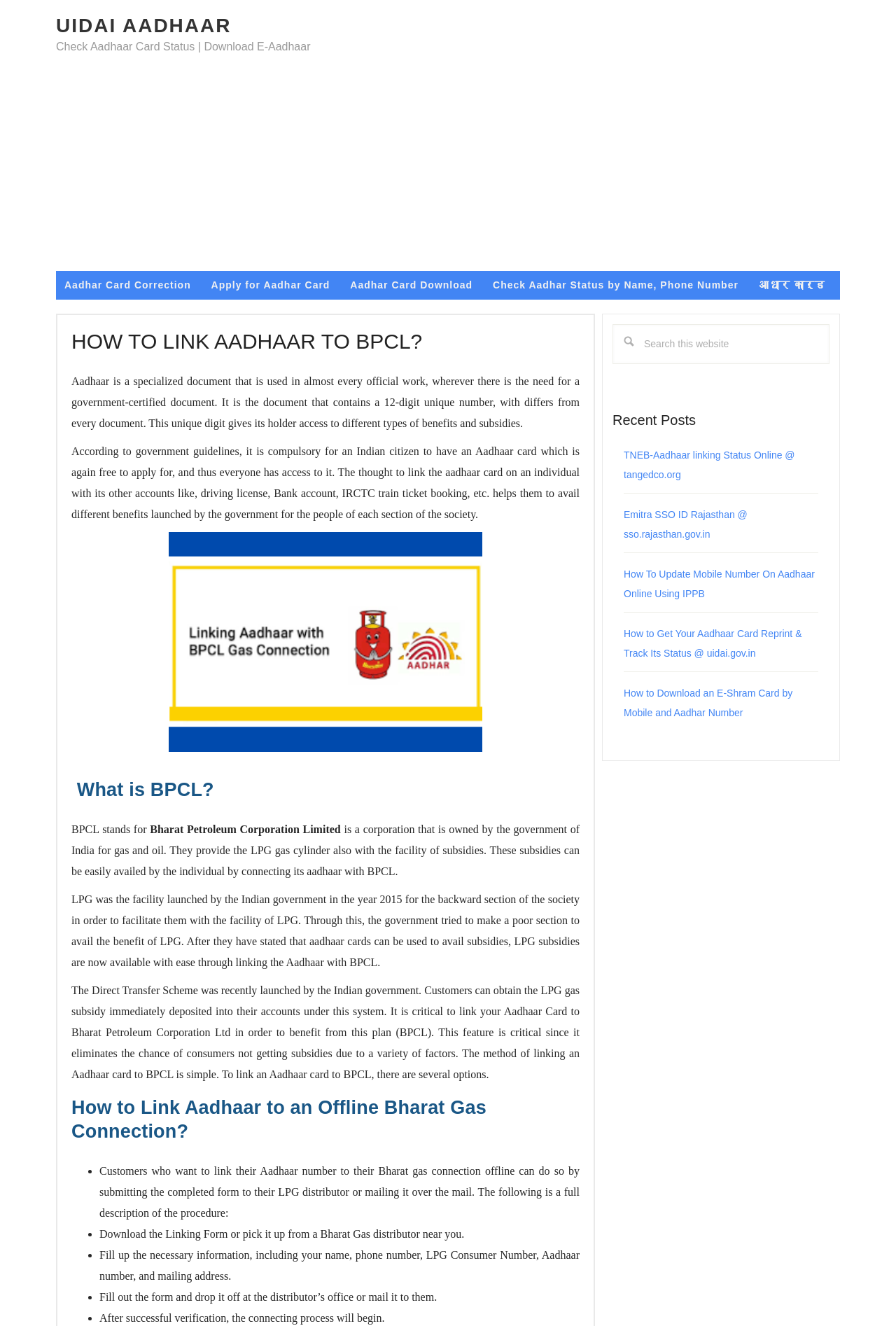Find the bounding box coordinates of the clickable area required to complete the following action: "Click on 'UIDAI AADHAAR'".

[0.062, 0.011, 0.258, 0.027]